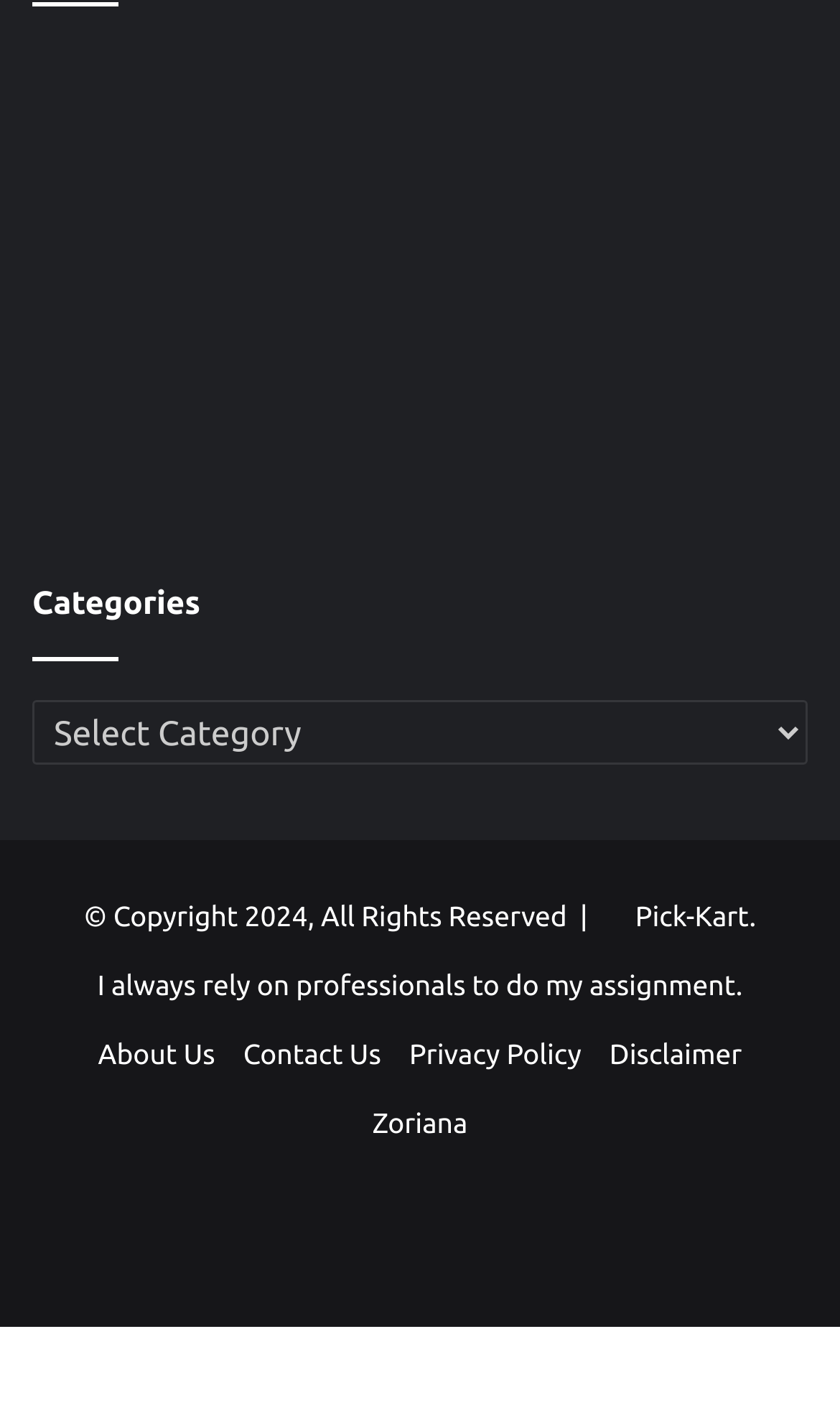Examine the image and give a thorough answer to the following question:
How many social media links are present?

At the bottom of the webpage, there are four social media links: Facebook, Twitter, YouTube, and Instagram. These links are likely used to connect to the website's social media profiles.